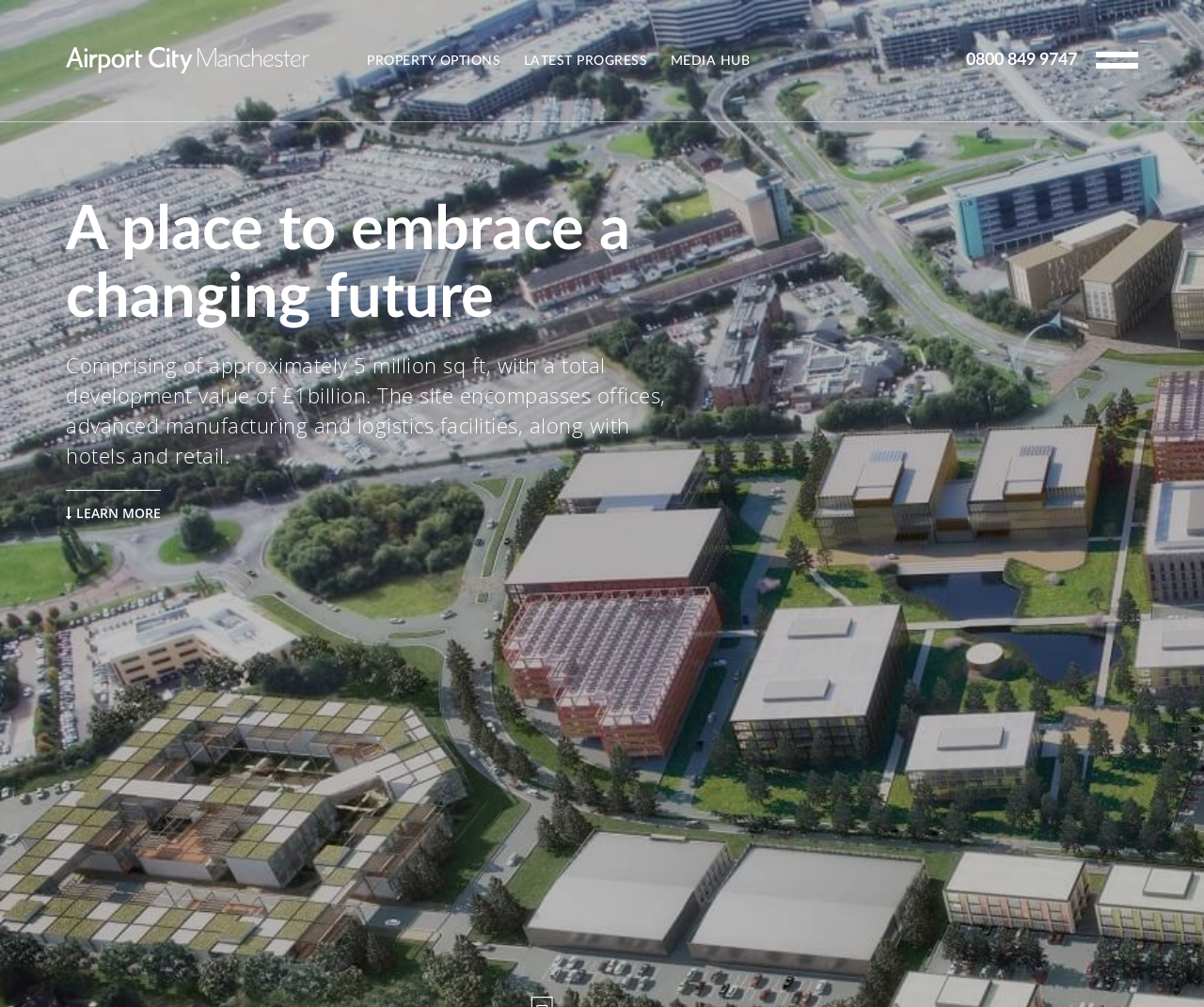What are the main categories on this website?
Based on the image, please offer an in-depth response to the question.

By analyzing the links on the webpage, I found that the main categories are PROPERTY OPTIONS, LATEST PROGRESS, BENEFITS, ABOUT US, MEDIA HUB, and CONTACT US, which are all located at the top of the page.